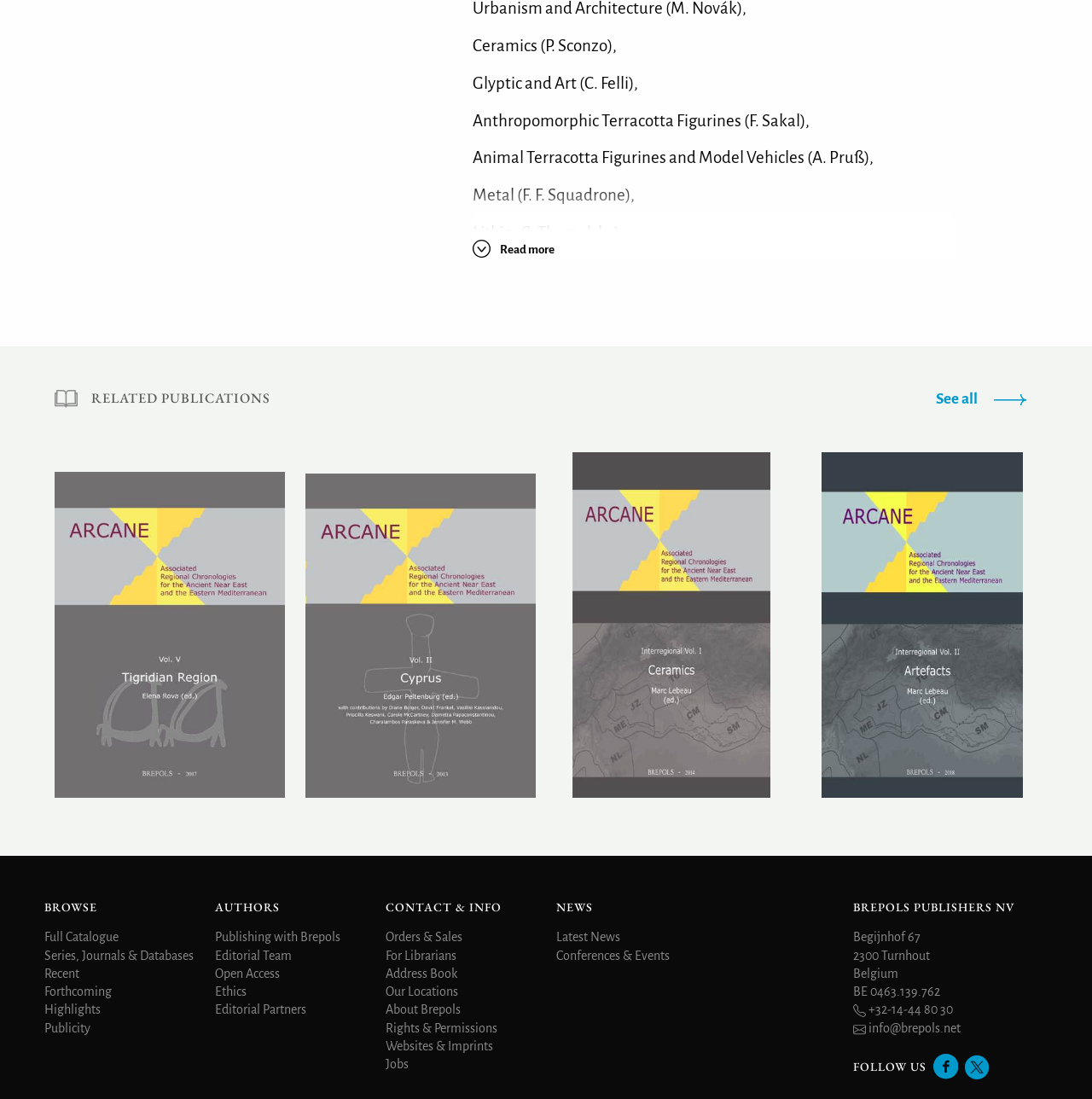Identify the bounding box for the element characterized by the following description: "Series, Journals & Databases".

[0.041, 0.863, 0.177, 0.876]